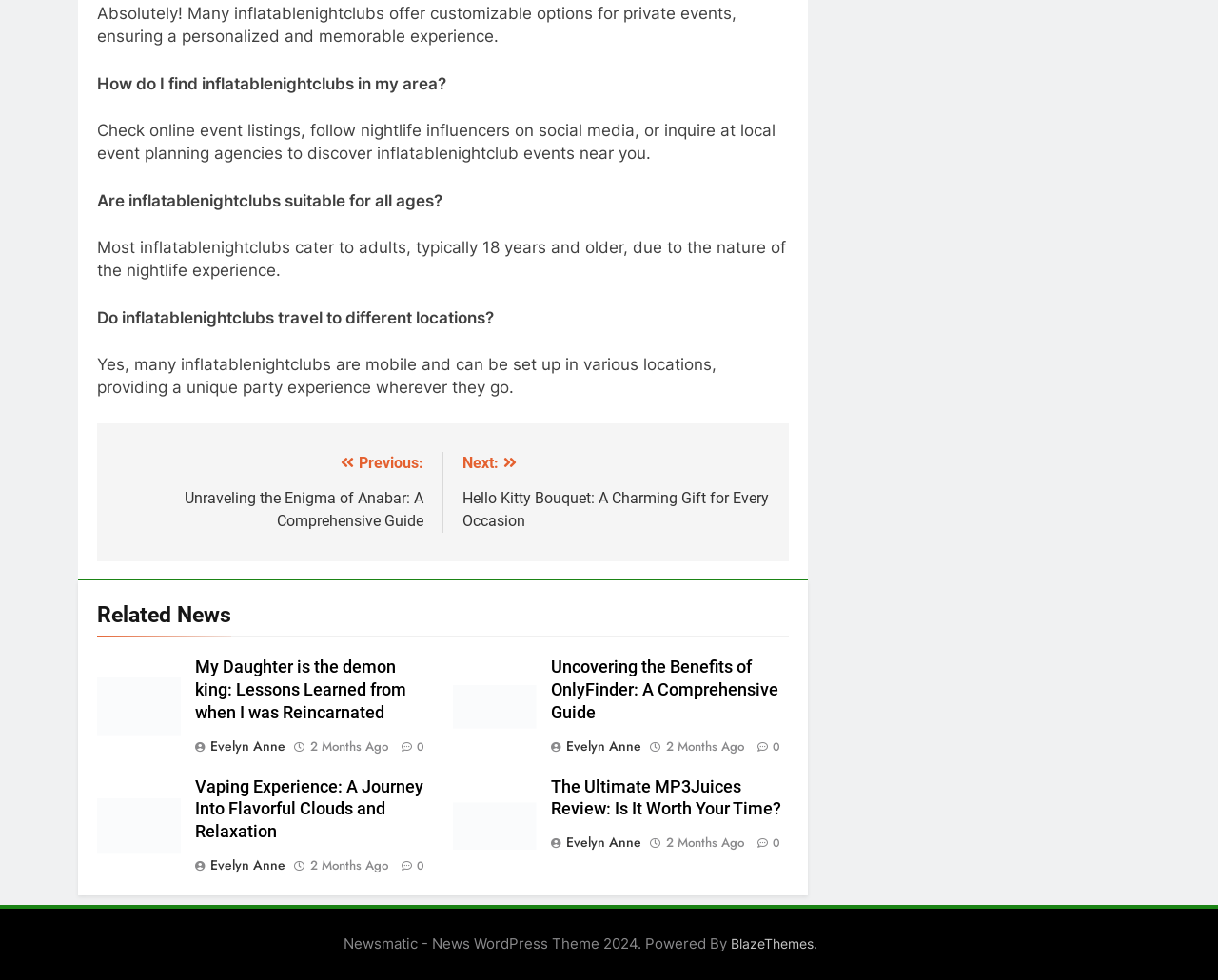What is the purpose of the navigation section?
Please provide a comprehensive and detailed answer to the question.

I determined the answer by examining the navigation section, which contains links to 'Previous' and 'Next' posts. This suggests that the purpose of the navigation section is to allow users to navigate between different posts.